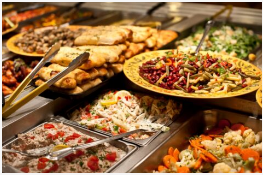What atmosphere does the buffet presentation promote?
Provide an in-depth answer to the question, covering all aspects.

The caption states that the visual appeal of the food is heightened by the careful arrangement, making it a centerpiece that not only looks delicious but also promotes a lively dining atmosphere, which suggests that the buffet presentation is designed to create a vibrant and engaging ambiance.